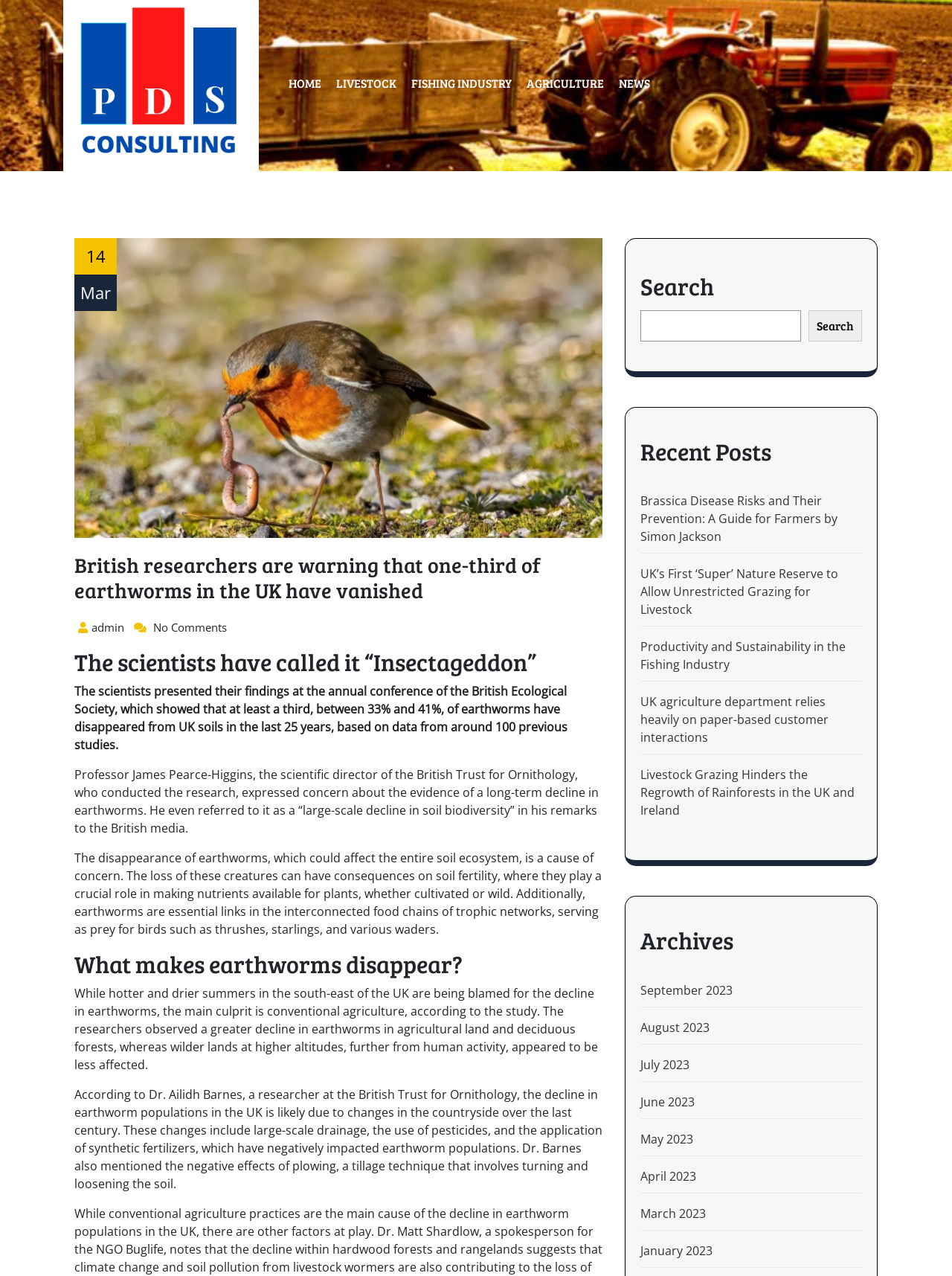What is the main culprit behind the decline of earthworms?
Please give a well-detailed answer to the question.

The article states that the main culprit behind the decline of earthworms is conventional agriculture, as observed by the researchers in their study.